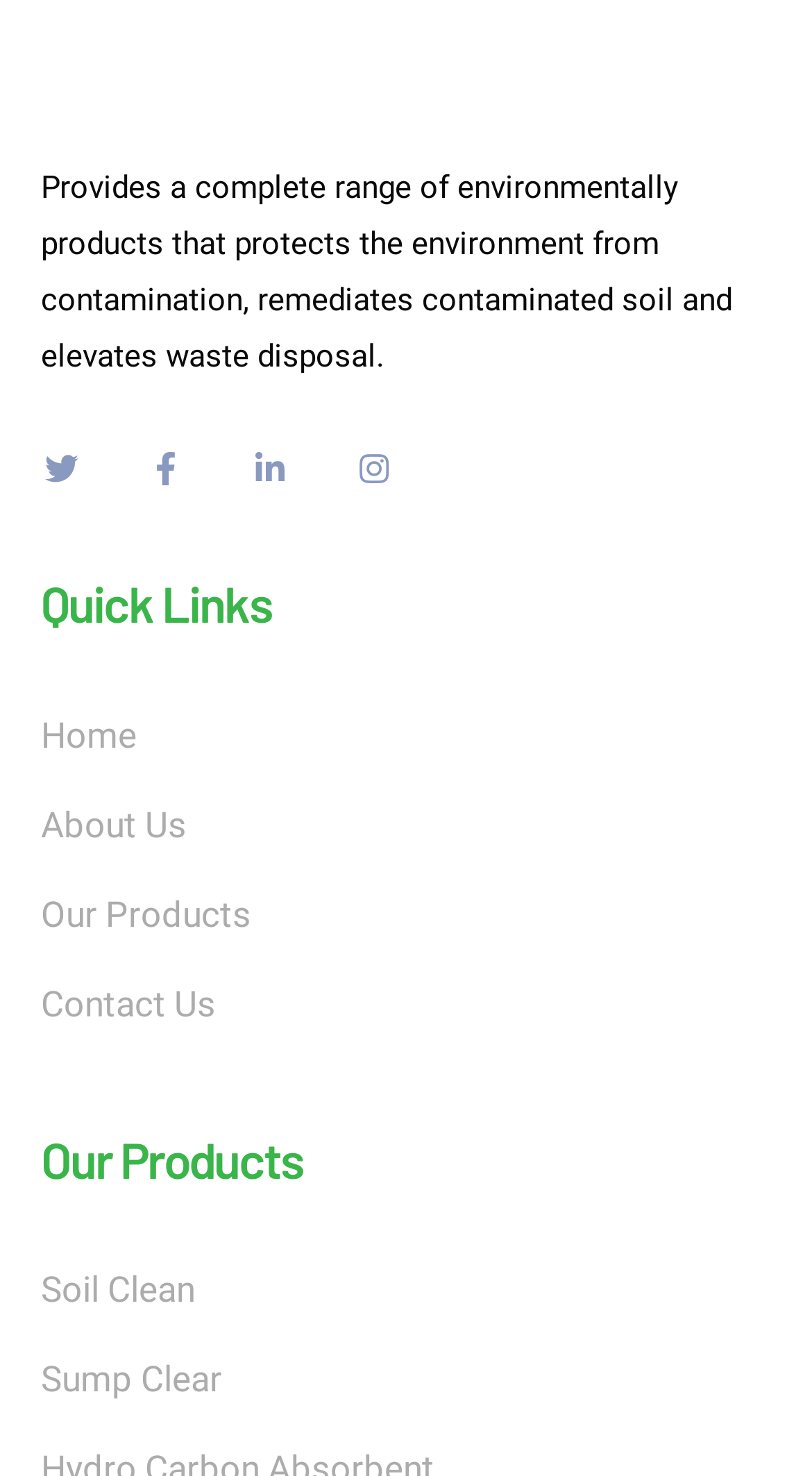Provide the bounding box coordinates of the area you need to click to execute the following instruction: "Go to About Us page".

[0.05, 0.54, 0.229, 0.581]